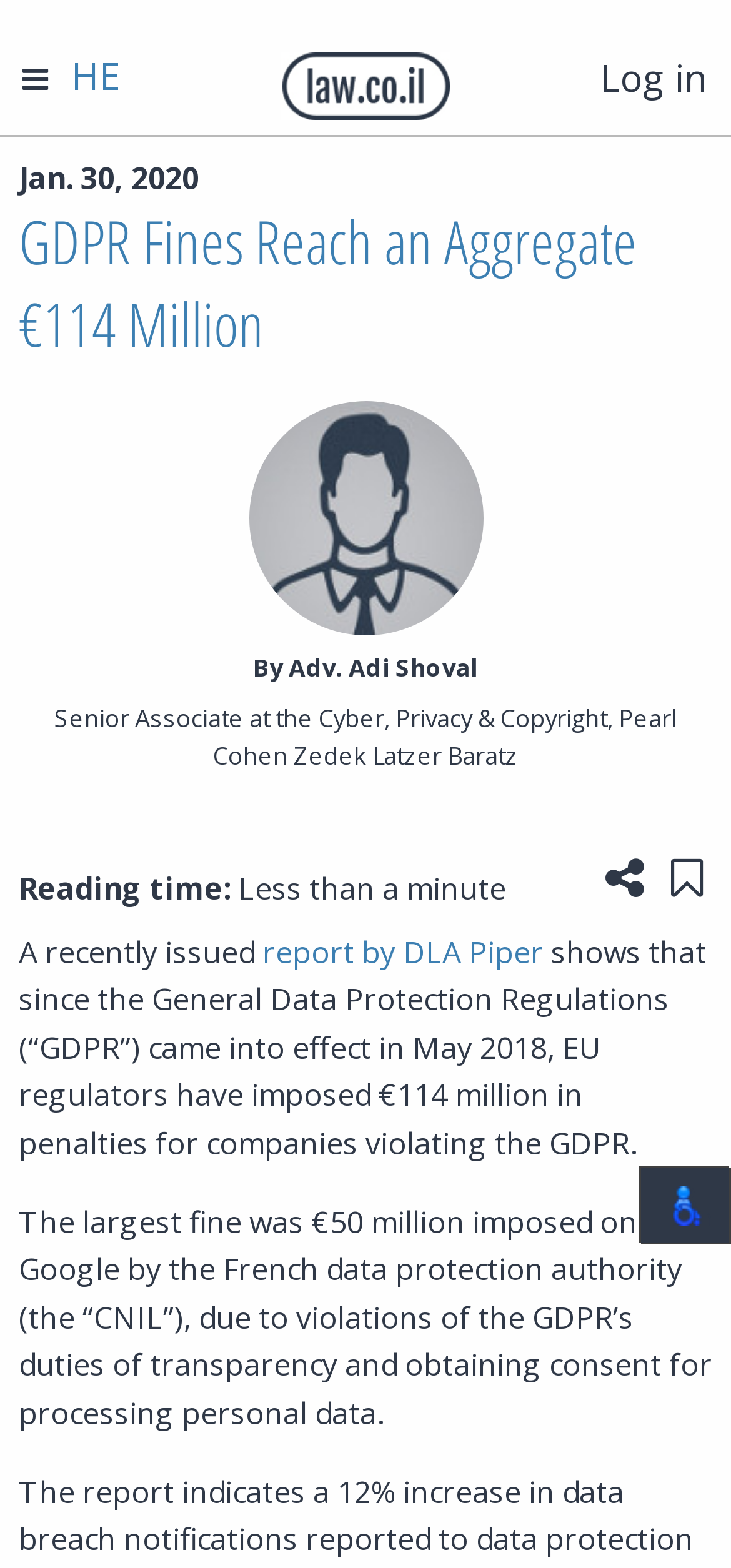Offer a comprehensive description of the webpage’s content and structure.

This webpage appears to be a news article or blog post about GDPR fines. At the top, there is a heading with the website's title, "law.co.il", accompanied by a link and an image. To the right of the website title, there are links for "Log in" and "Navigation". Below the website title, there is a language selection option, "HE".

The main content of the webpage is divided into sections. The first section has a header with the title "GDPR Fines Reach an Aggregate €114 Million" and a timestamp "Jan. 30, 2020". Below the title, there is a byline "By Adv. Adi Shoval" and a description of the author's affiliation.

The main article text begins with a sentence "A recently issued report by DLA Piper shows that since the General Data Protection Regulations (“GDPR”) came into effect in May 2018, EU regulators have imposed €114 million in penalties for companies violating the GDPR." The text continues to describe the largest fine imposed on Google by the French data protection authority.

At the bottom of the article, there are buttons to "Share this page" and "Save to 'My Content'". The article also displays the reading time, which is "Less than a minute".